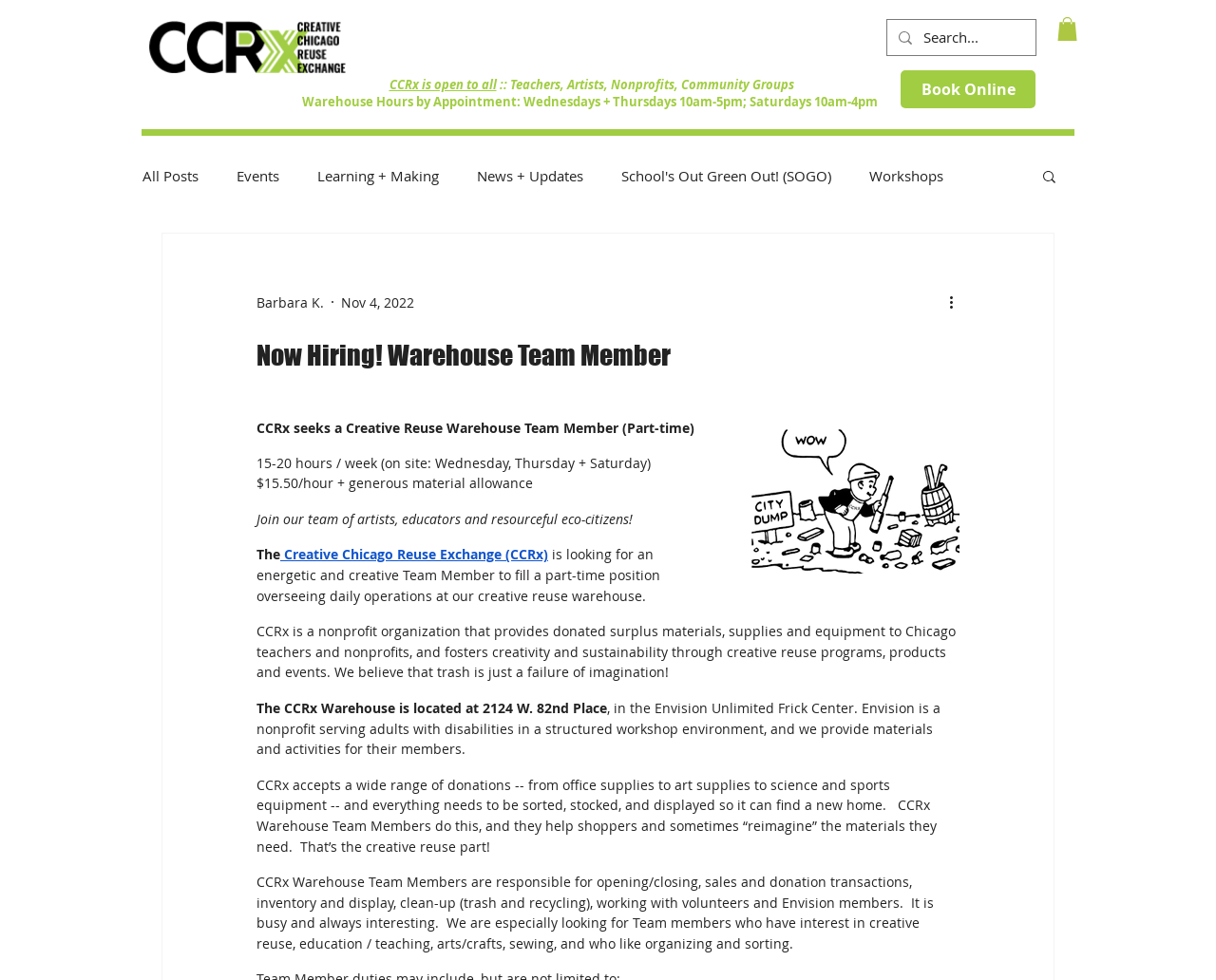Given the element description, predict the bounding box coordinates in the format (top-left x, top-left y, bottom-right x, bottom-right y). Make sure all values are between 0 and 1. Here is the element description: aria-label="More actions"

[0.778, 0.297, 0.797, 0.32]